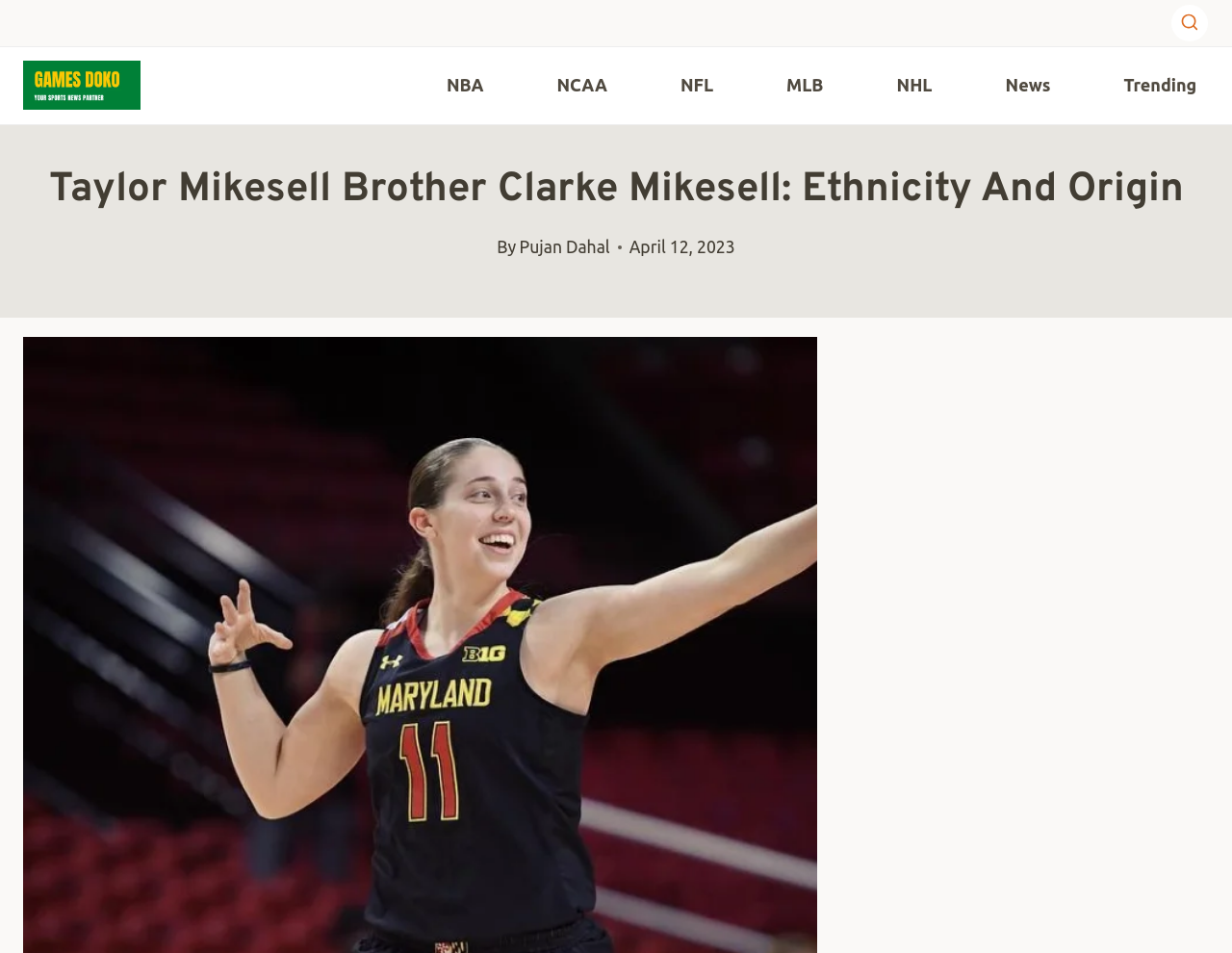What sports categories are available on the website?
From the image, provide a succinct answer in one word or a short phrase.

NBA, NCAA, NFL, MLB, NHL